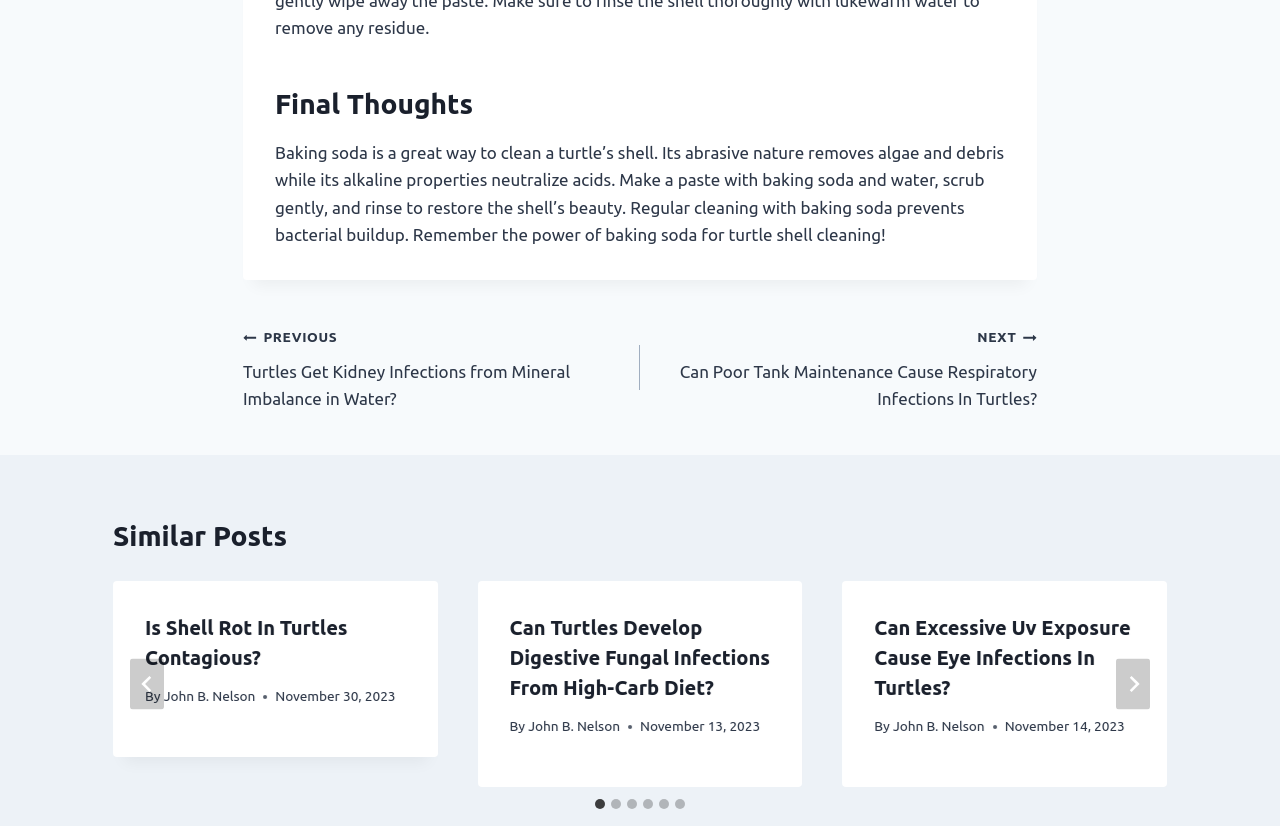Respond to the question below with a concise word or phrase:
What is the date of the article with the heading 'Can Excessive Uv Exposure Cause Eye Infections In Turtles?'?

November 14, 2023